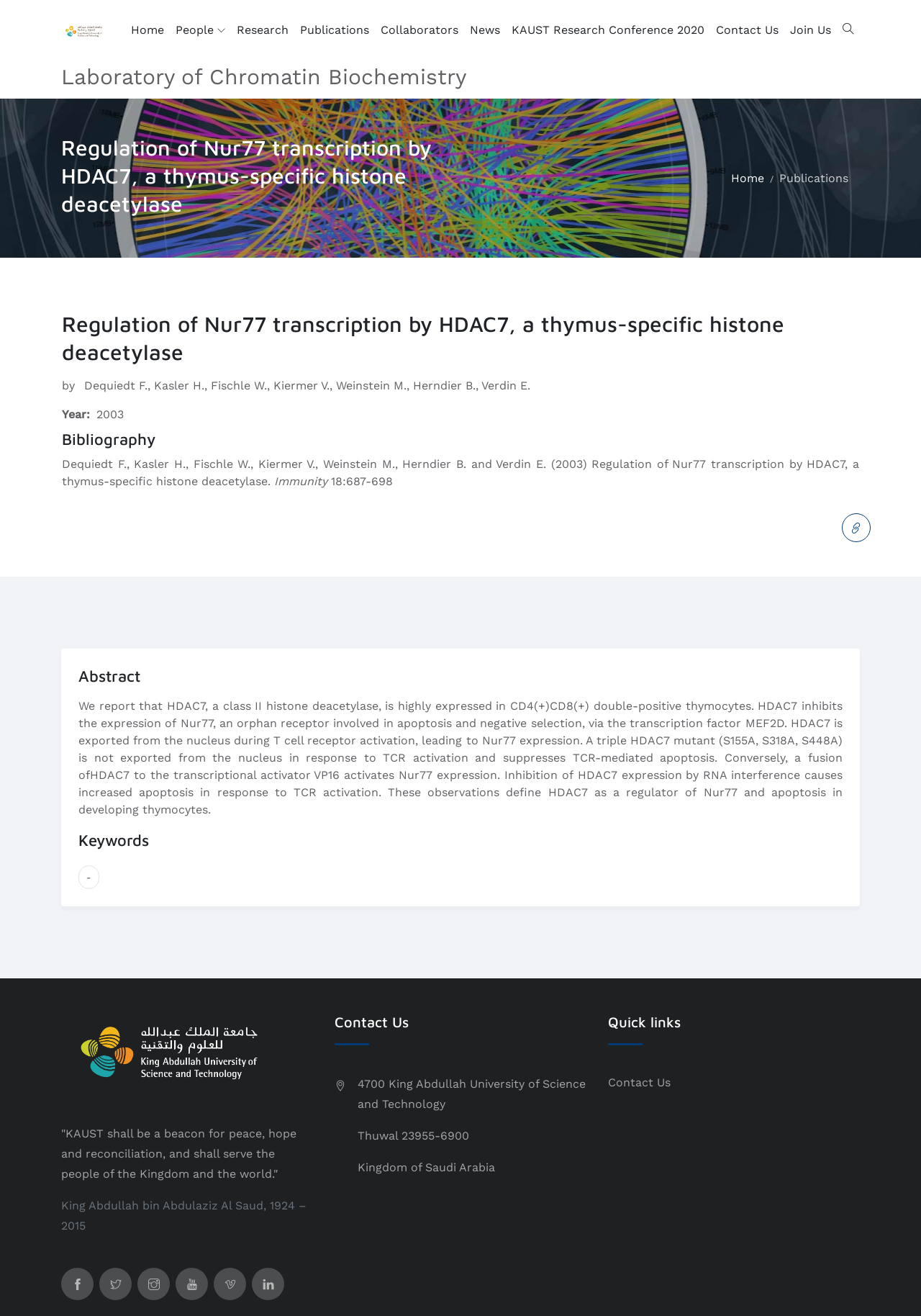Please find the bounding box coordinates of the element's region to be clicked to carry out this instruction: "Click the 'Contact Us' link".

[0.771, 0.0, 0.852, 0.046]